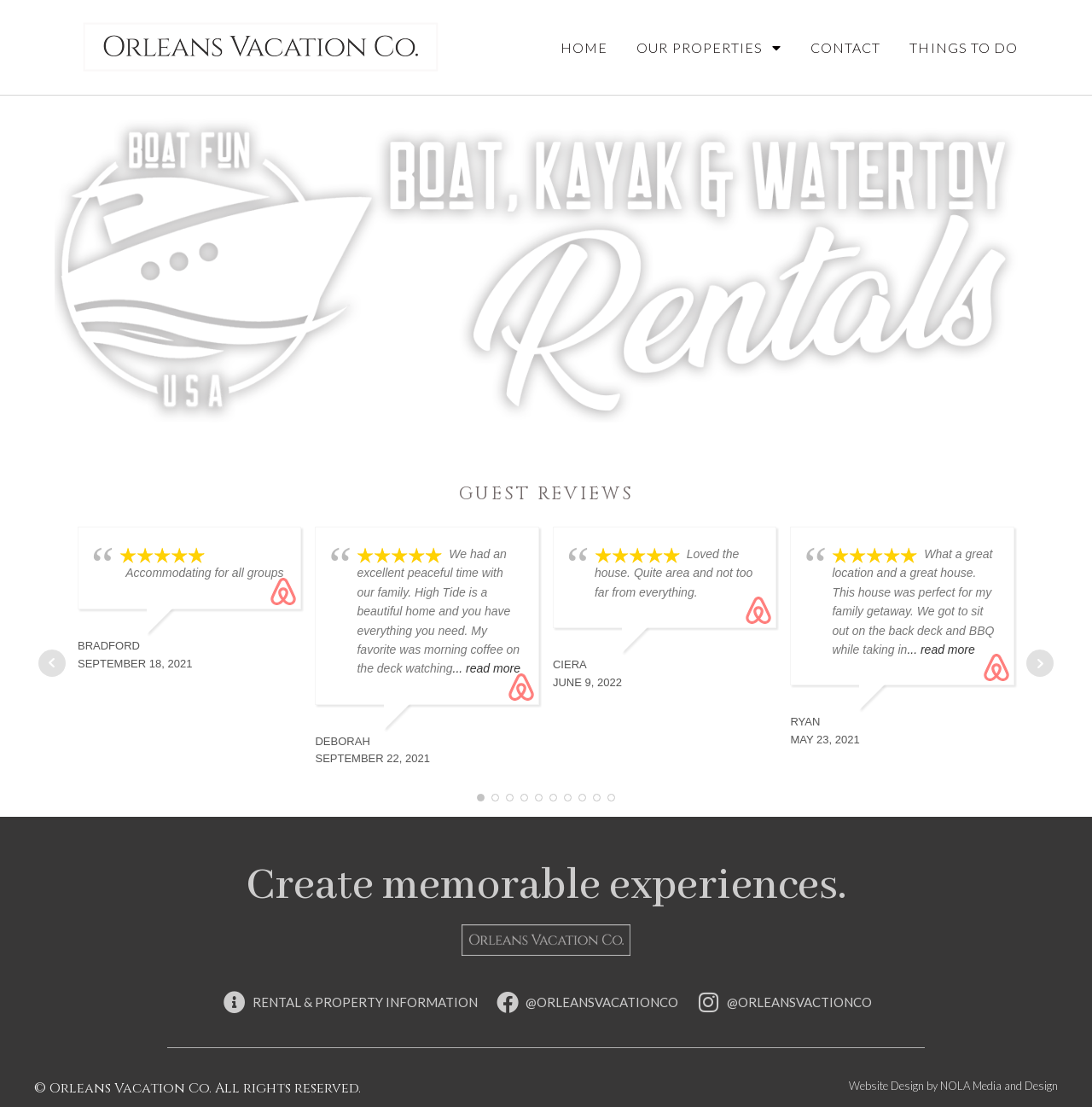Describe all the visual and textual components of the webpage comprehensively.

The webpage is about Orleans Vacation Co., a vacation rental company. At the top, there is a navigation menu with links to "HOME", "OUR PROPERTIES", "CONTACT", and "THINGS TO DO". Below the navigation menu, there is a main section that takes up most of the page.

In the main section, there is a heading "GUEST REVIEWS" followed by a series of review snippets from guests who have stayed at Orleans Vacation Co.'s properties. Each review snippet includes the guest's name, the date of their stay, and a brief quote from their review. There are five review snippets in total, each with a "read more" link to expand the review.

To the left of the review snippets, there are navigation links to move to the next or previous set of reviews. Below the review snippets, there is a heading "Create memorable experiences." followed by a call-to-action link and some social media links.

At the very bottom of the page, there is a footer section with a copyright notice and a link to the website designer's company.